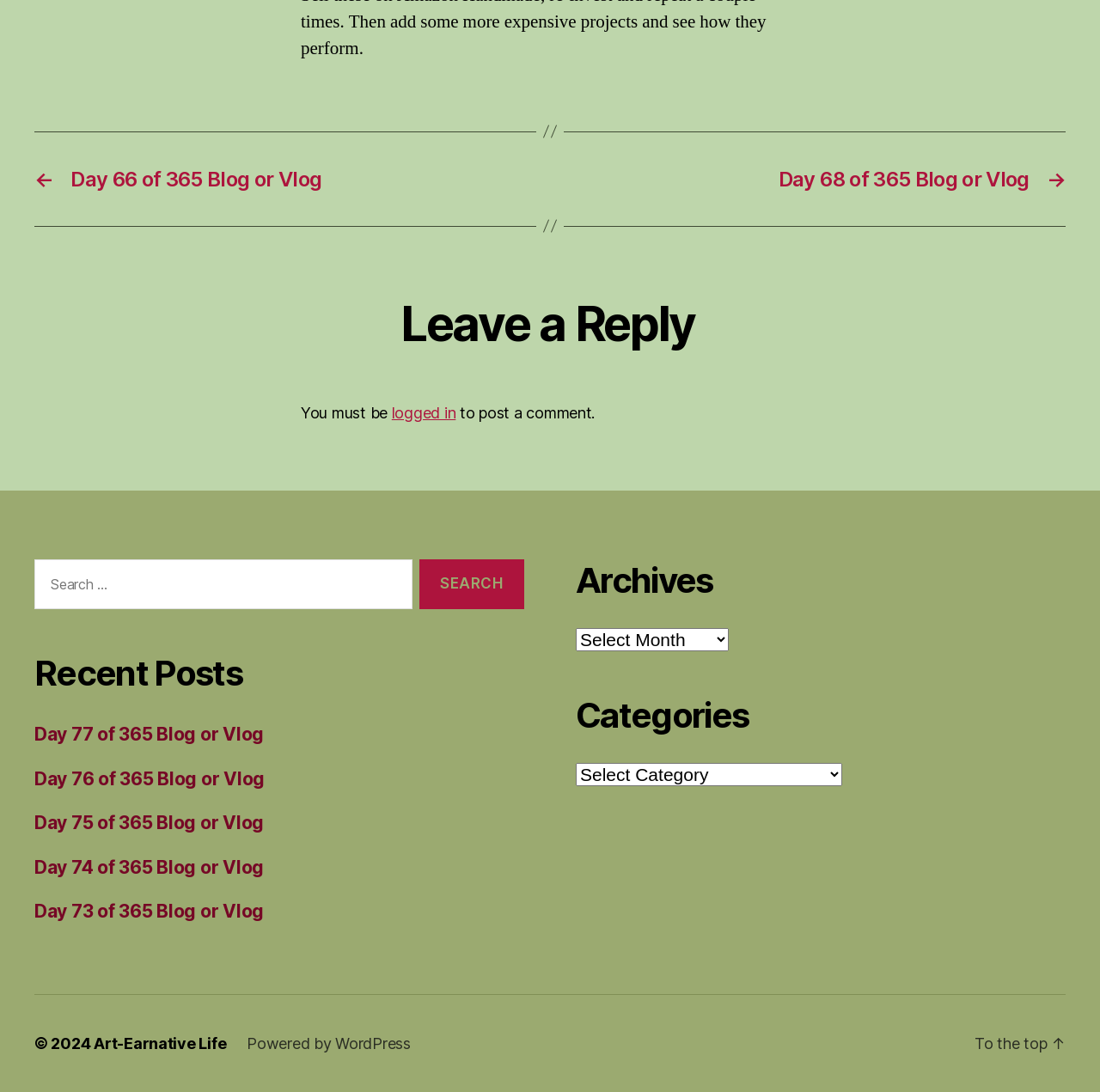What is the purpose of the 'Recent Posts' section? Analyze the screenshot and reply with just one word or a short phrase.

To display recent posts